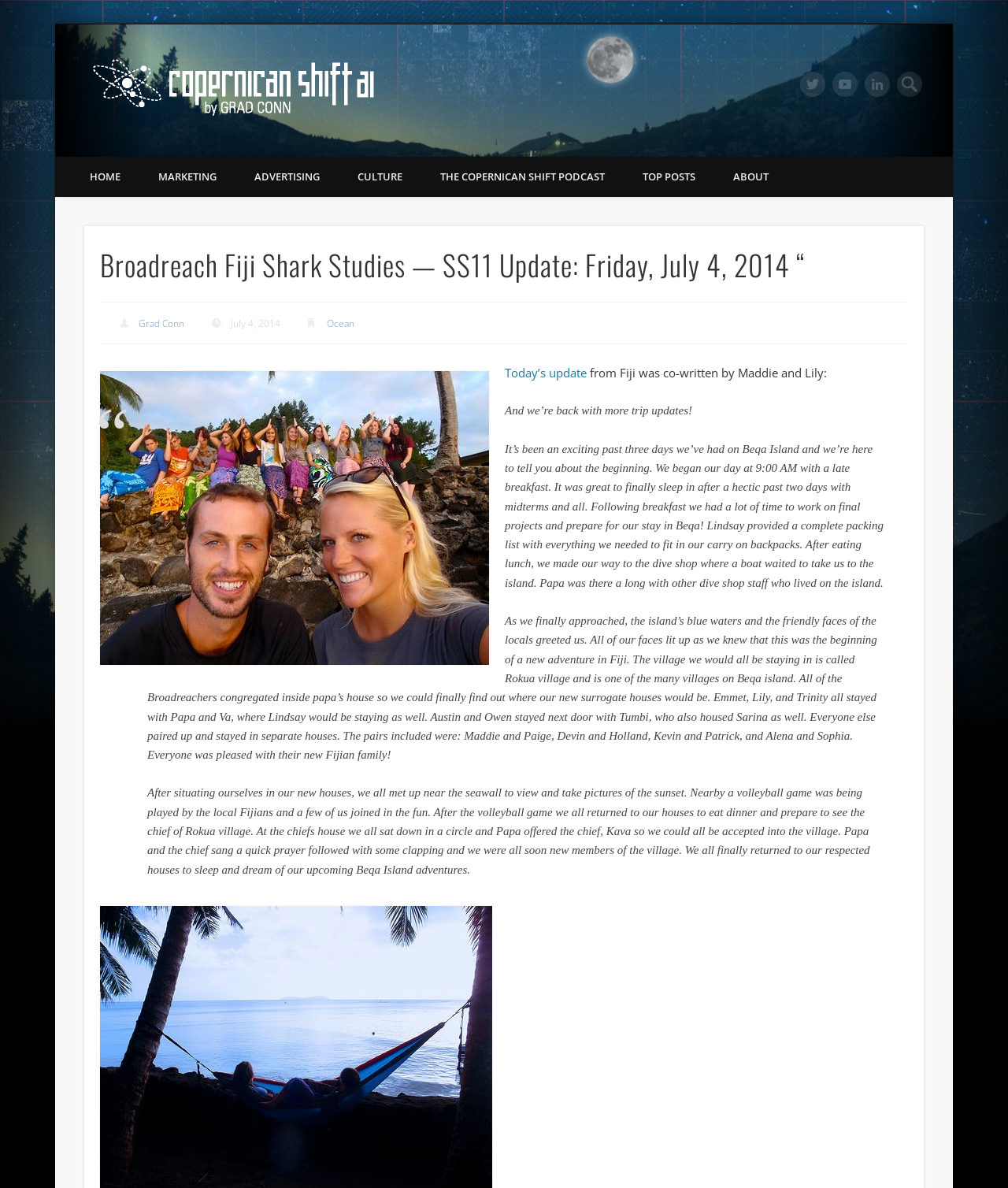Extract the bounding box coordinates for the UI element described as: "The Copernican Shift Podcast".

[0.418, 0.132, 0.619, 0.166]